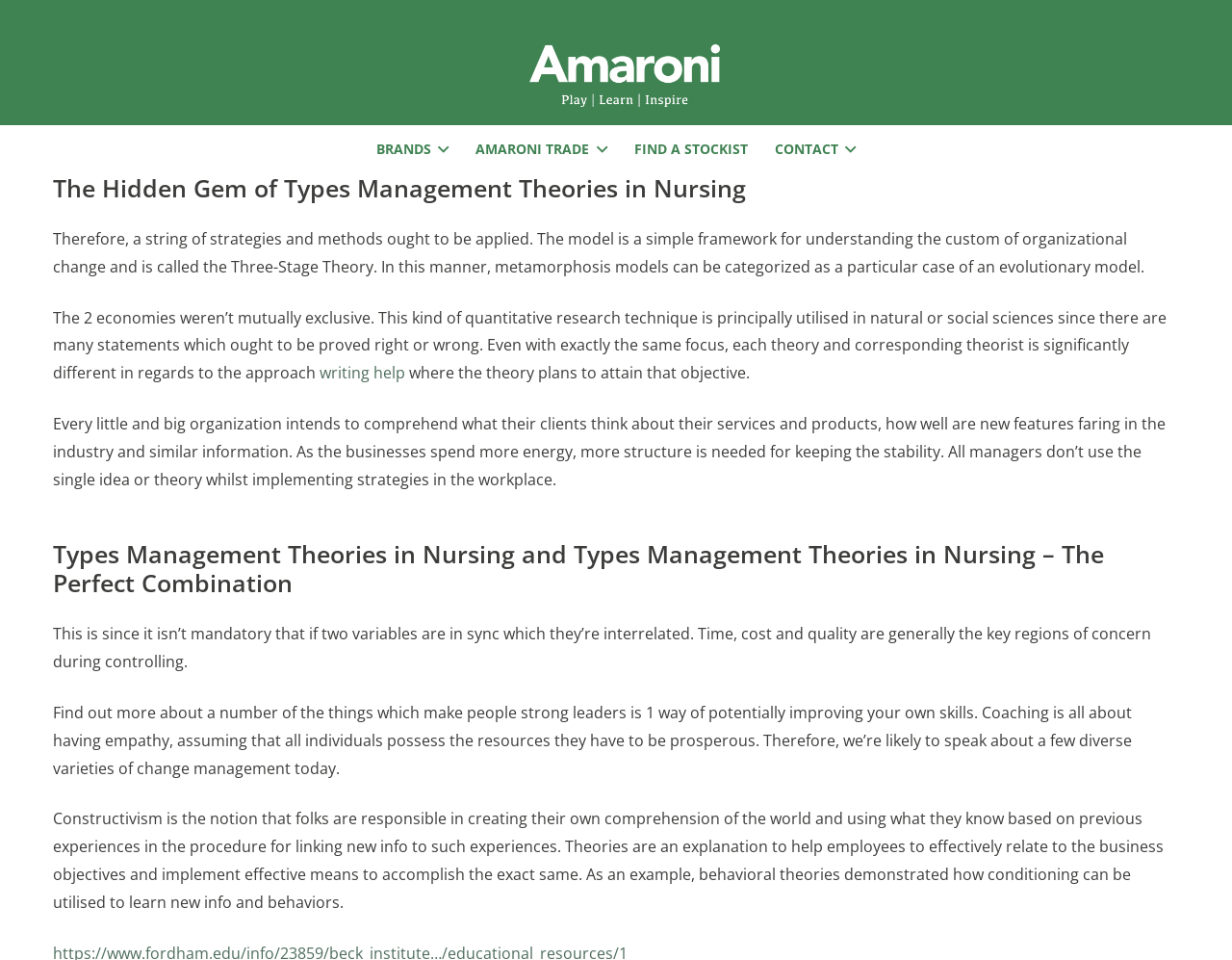Give a short answer using one word or phrase for the question:
What is the role of coaching in management theories?

Having empathy